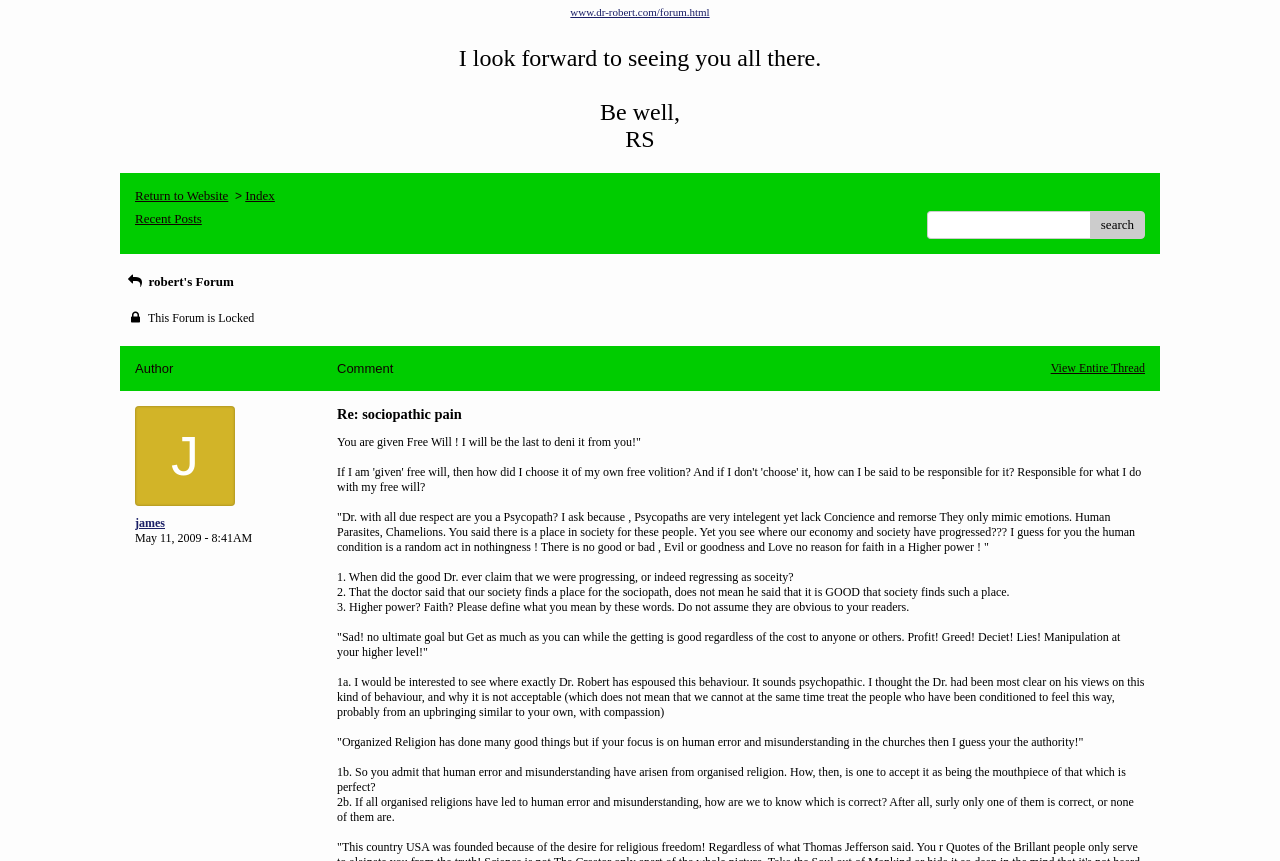Locate the UI element described as follows: "Index". Return the bounding box coordinates as four float numbers between 0 and 1 in the order [left, top, right, bottom].

[0.192, 0.218, 0.215, 0.236]